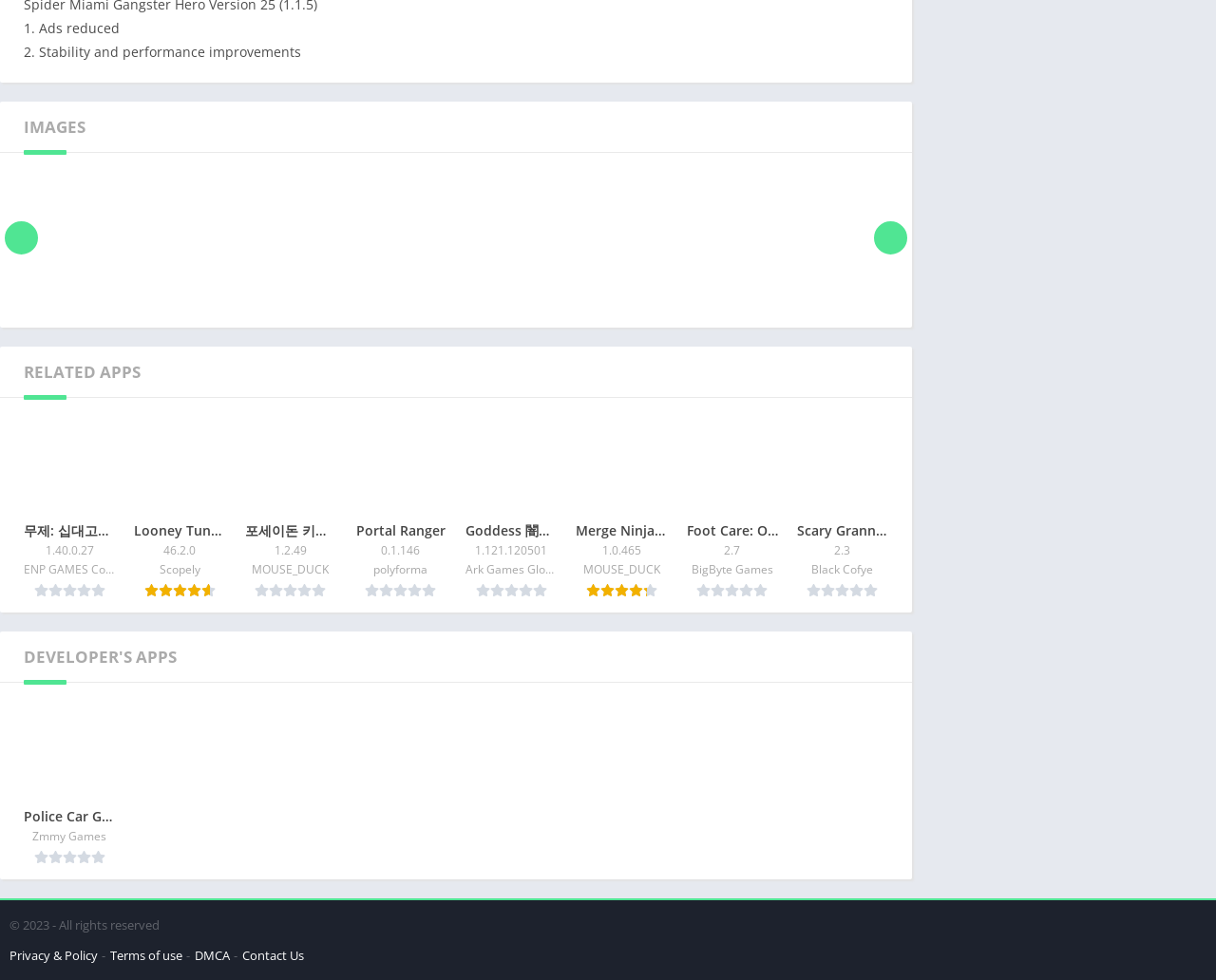Identify the bounding box for the given UI element using the description provided. Coordinates should be in the format (top-left x, top-left y, bottom-right x, bottom-right y) and must be between 0 and 1. Here is the description: Contact Us

[0.199, 0.966, 0.25, 0.983]